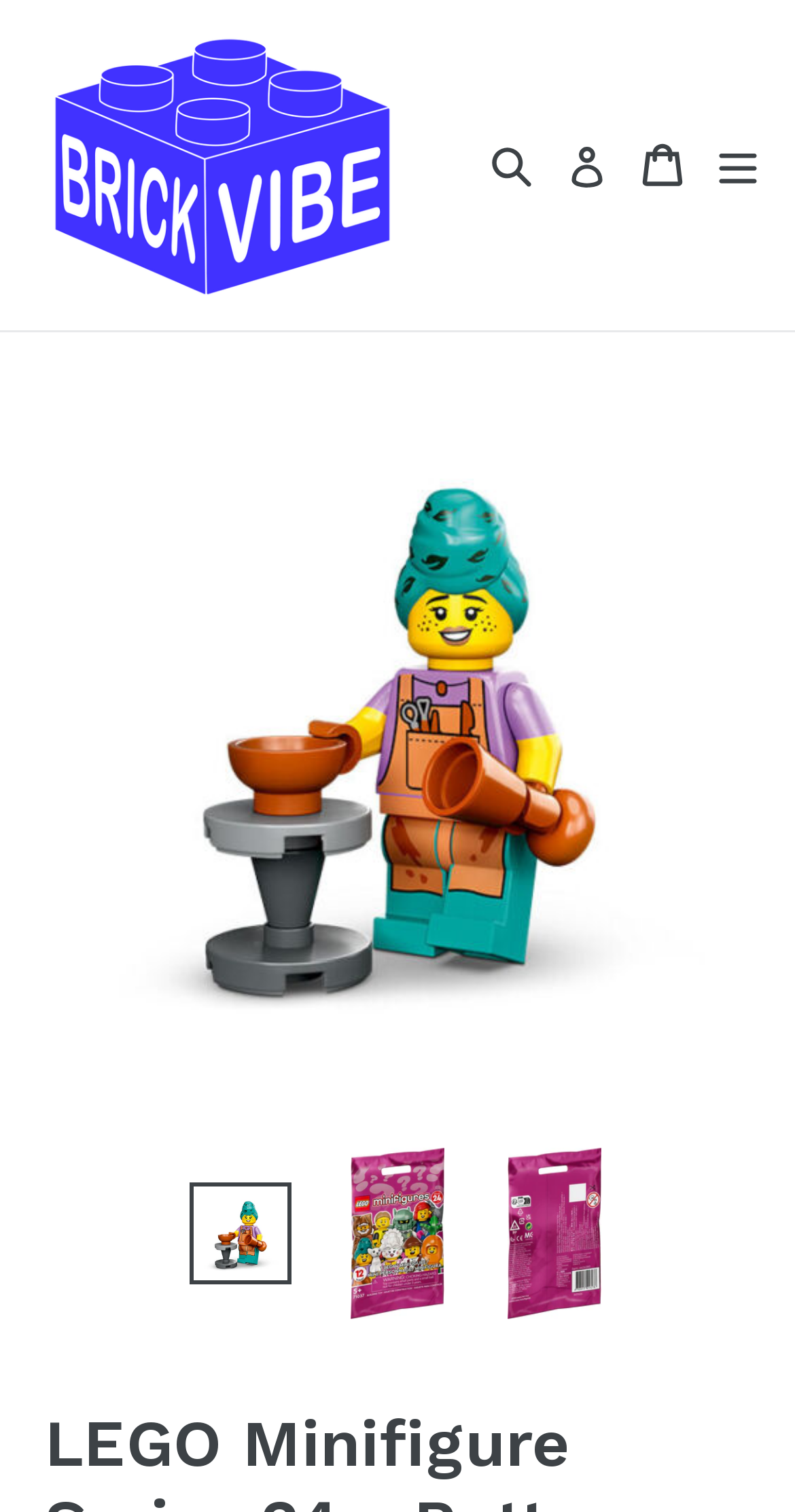What is the name of the website?
Deliver a detailed and extensive answer to the question.

The name of the website is 'BrickVibe', which is mentioned in the link text at the top-left corner of the webpage, and it is also the text on the logo image.